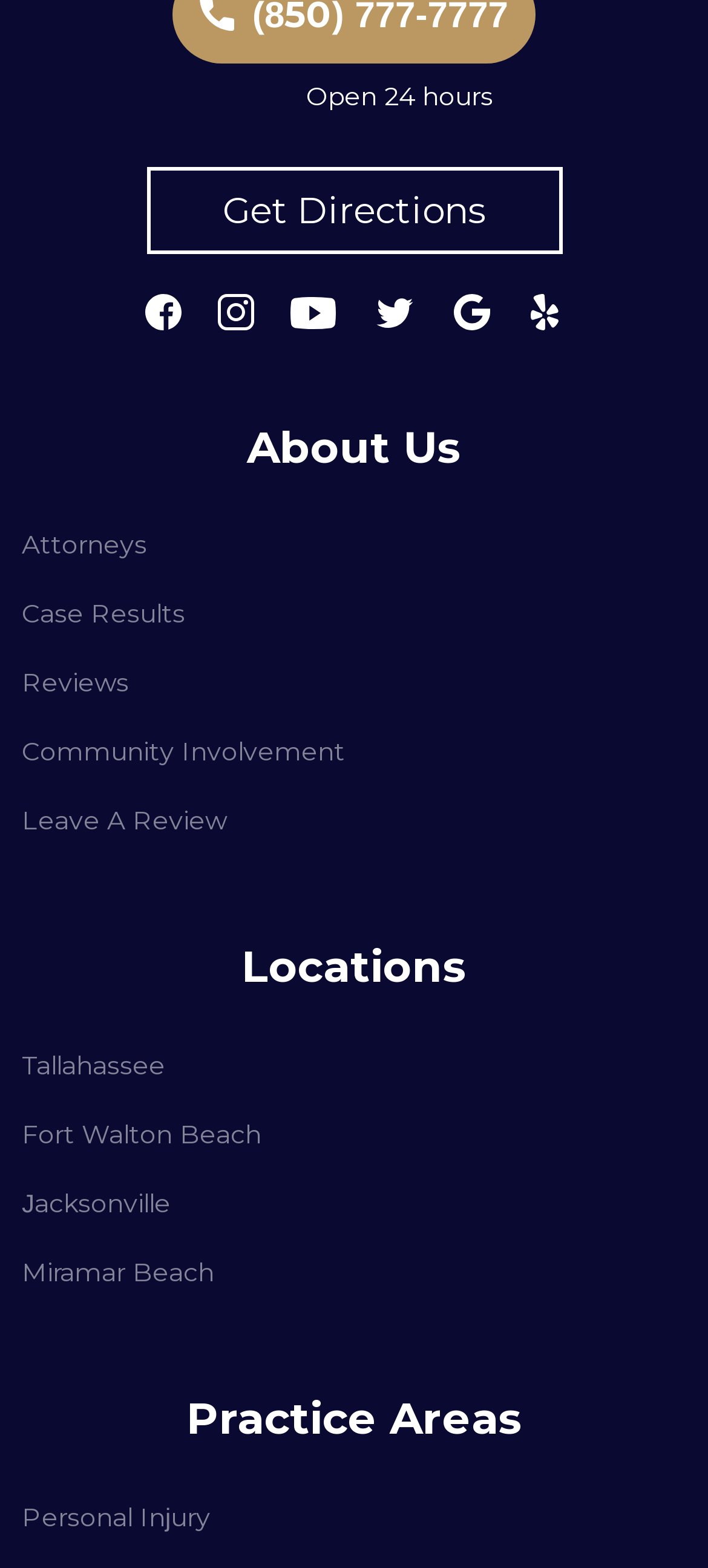Identify the bounding box coordinates of the specific part of the webpage to click to complete this instruction: "Explore the Tallahassee location".

[0.031, 0.658, 0.233, 0.701]